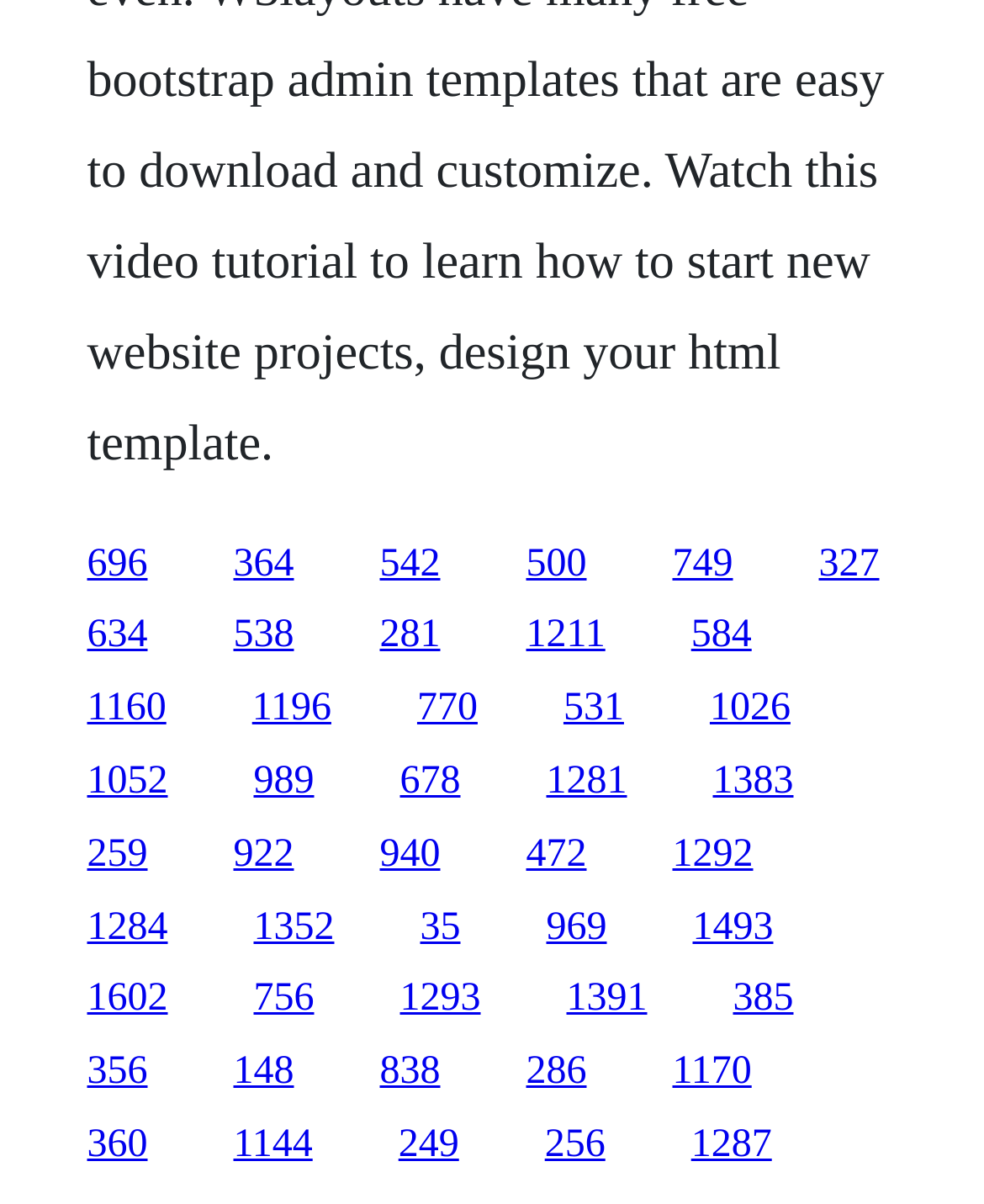Respond to the following question using a concise word or phrase: 
What is the horizontal position of the last link?

0.702